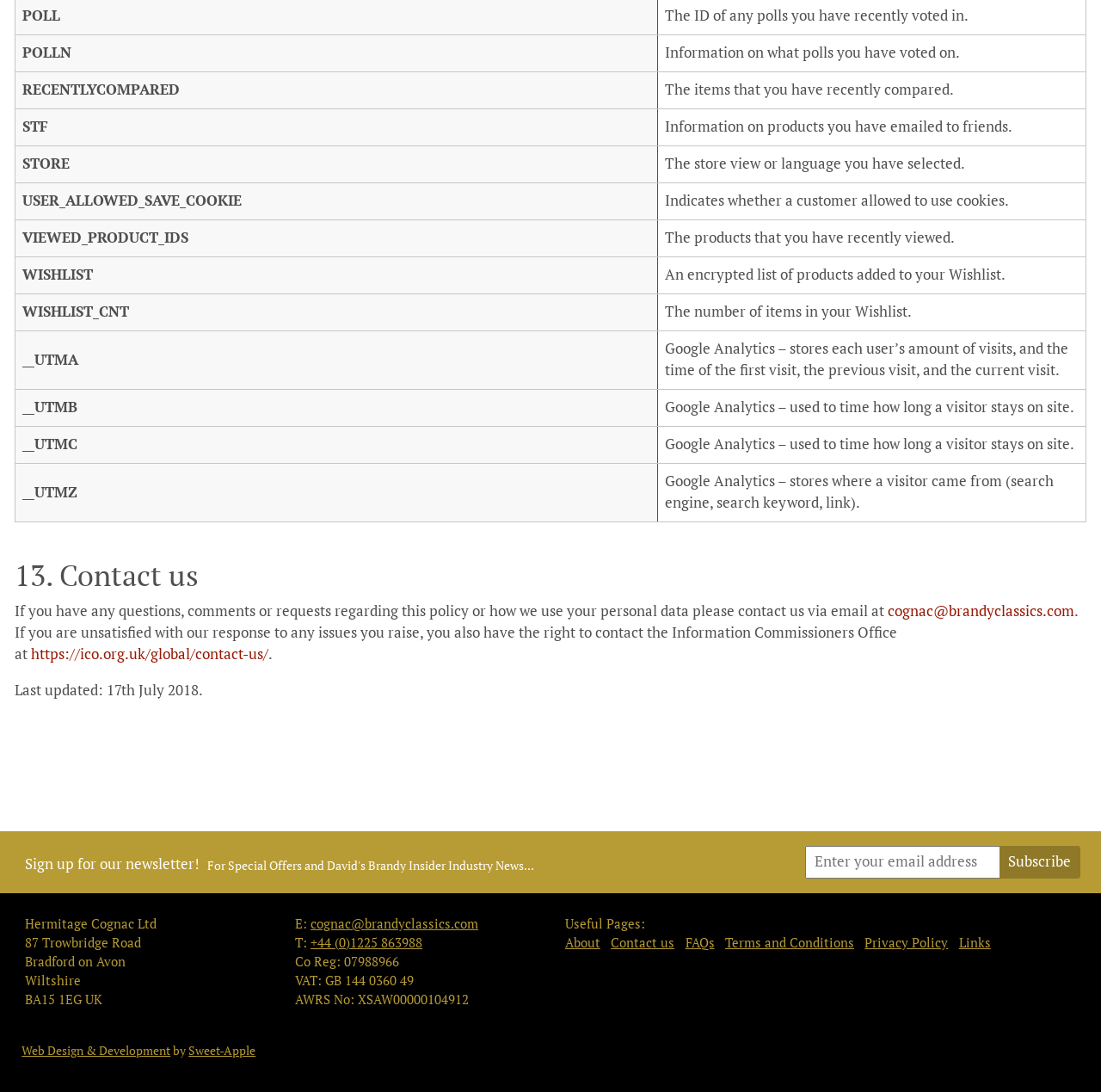What is the company's VAT number?
Respond to the question with a well-detailed and thorough answer.

The company's VAT number can be found in the contact information section at the bottom of the webpage, where it is listed as 'VAT: GB 144 0360 49'.